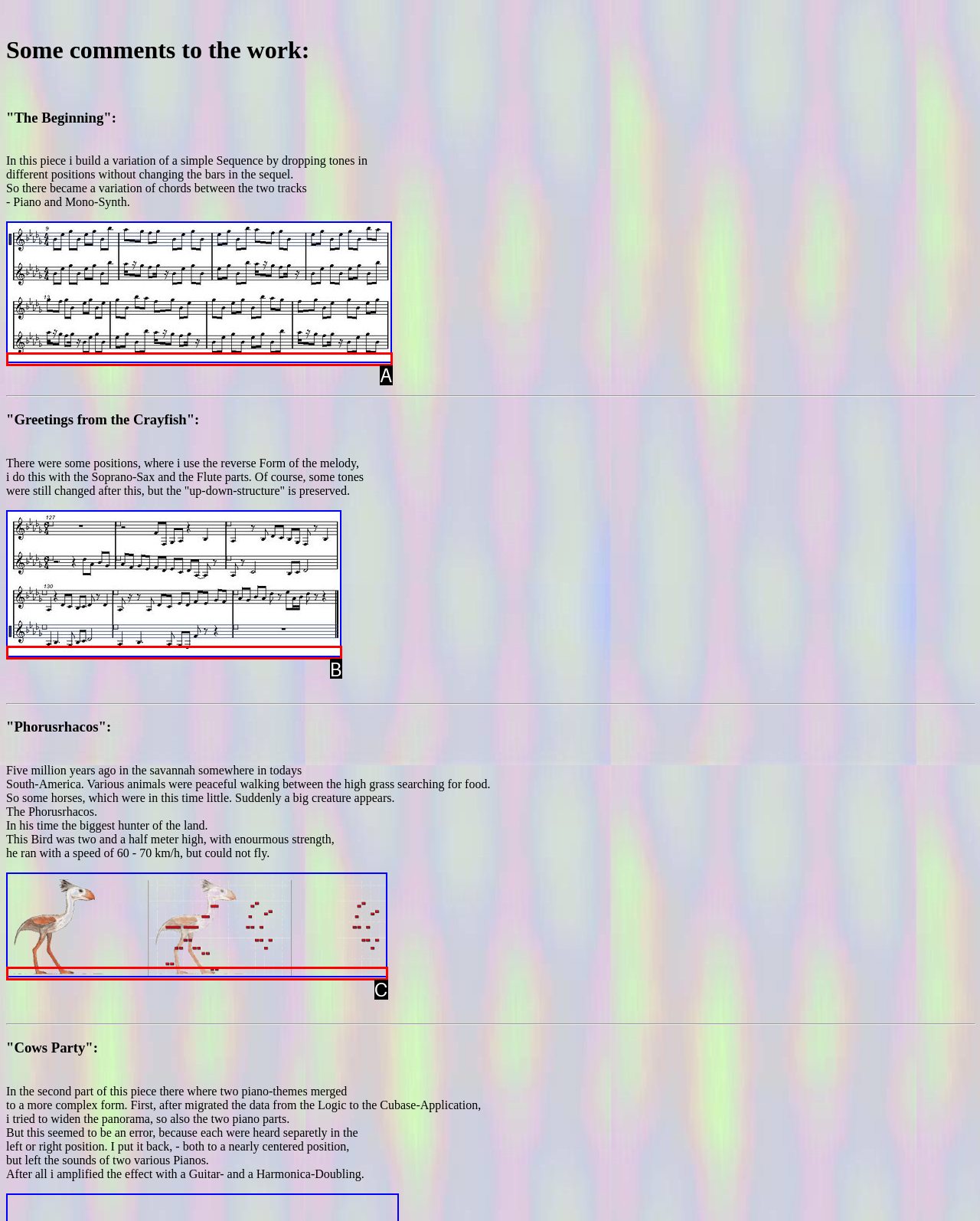Given the description: alt="The Beginning", pick the option that matches best and answer with the corresponding letter directly.

A